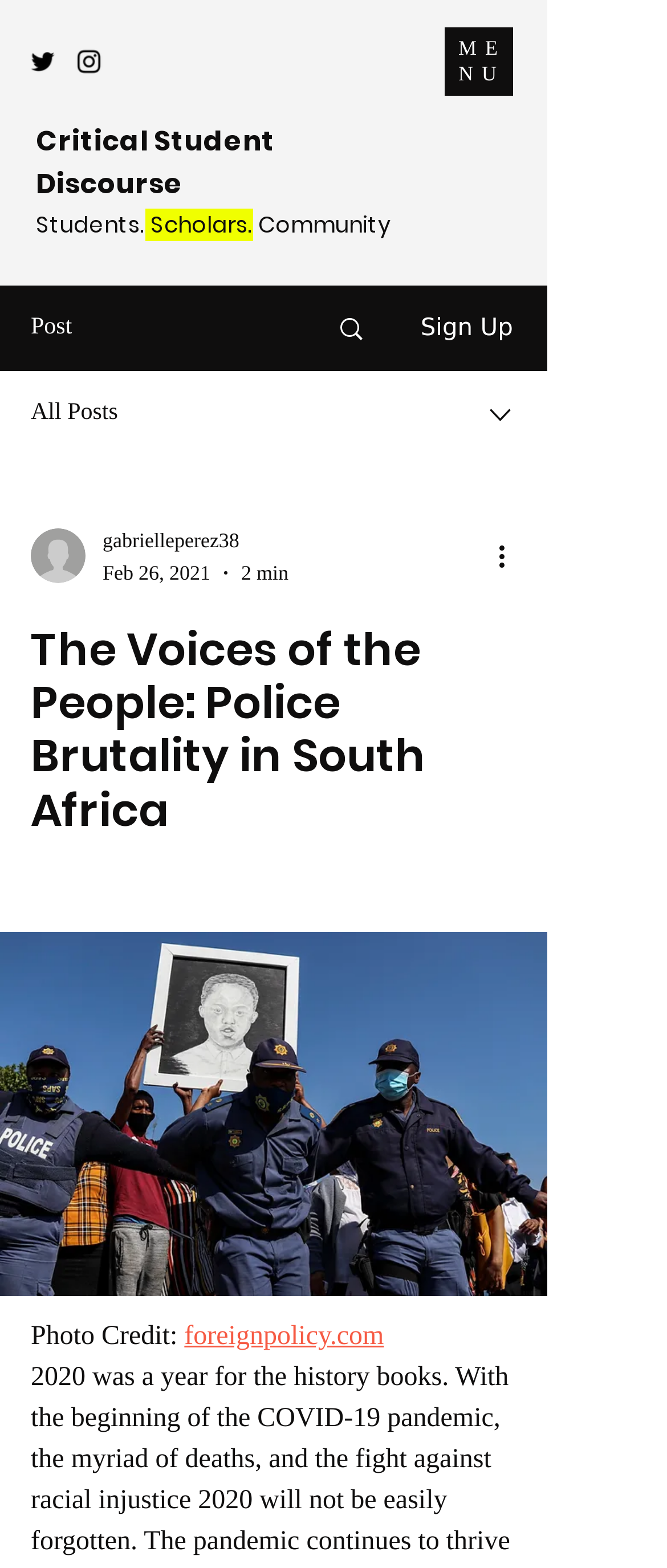Please provide a one-word or short phrase answer to the question:
What is the text next to the 'ME' button?

NU